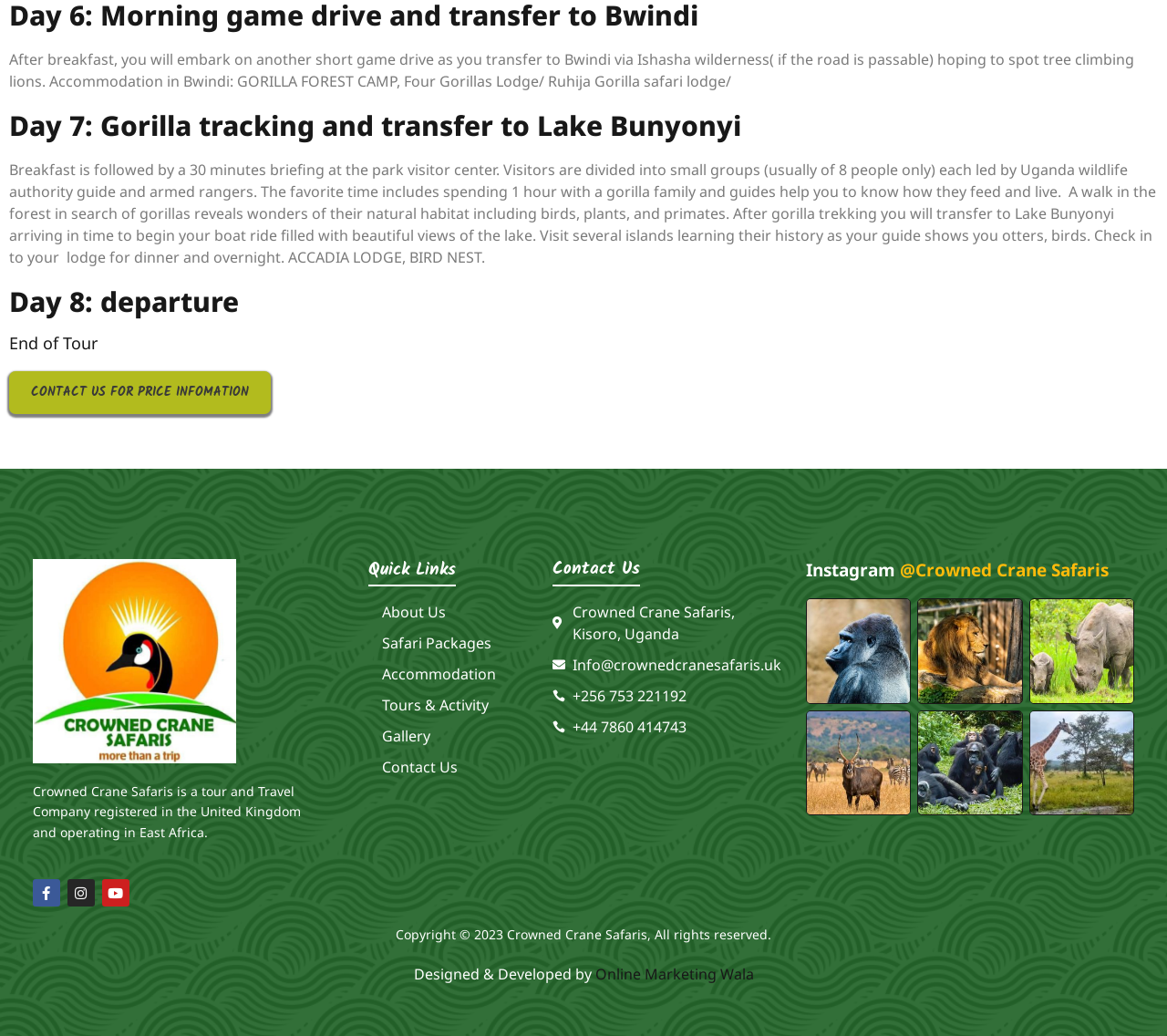Determine the bounding box coordinates of the clickable element necessary to fulfill the instruction: "Follow the Instagram link @Crowned Crane Safaris". Provide the coordinates as four float numbers within the 0 to 1 range, i.e., [left, top, right, bottom].

[0.691, 0.54, 0.972, 0.56]